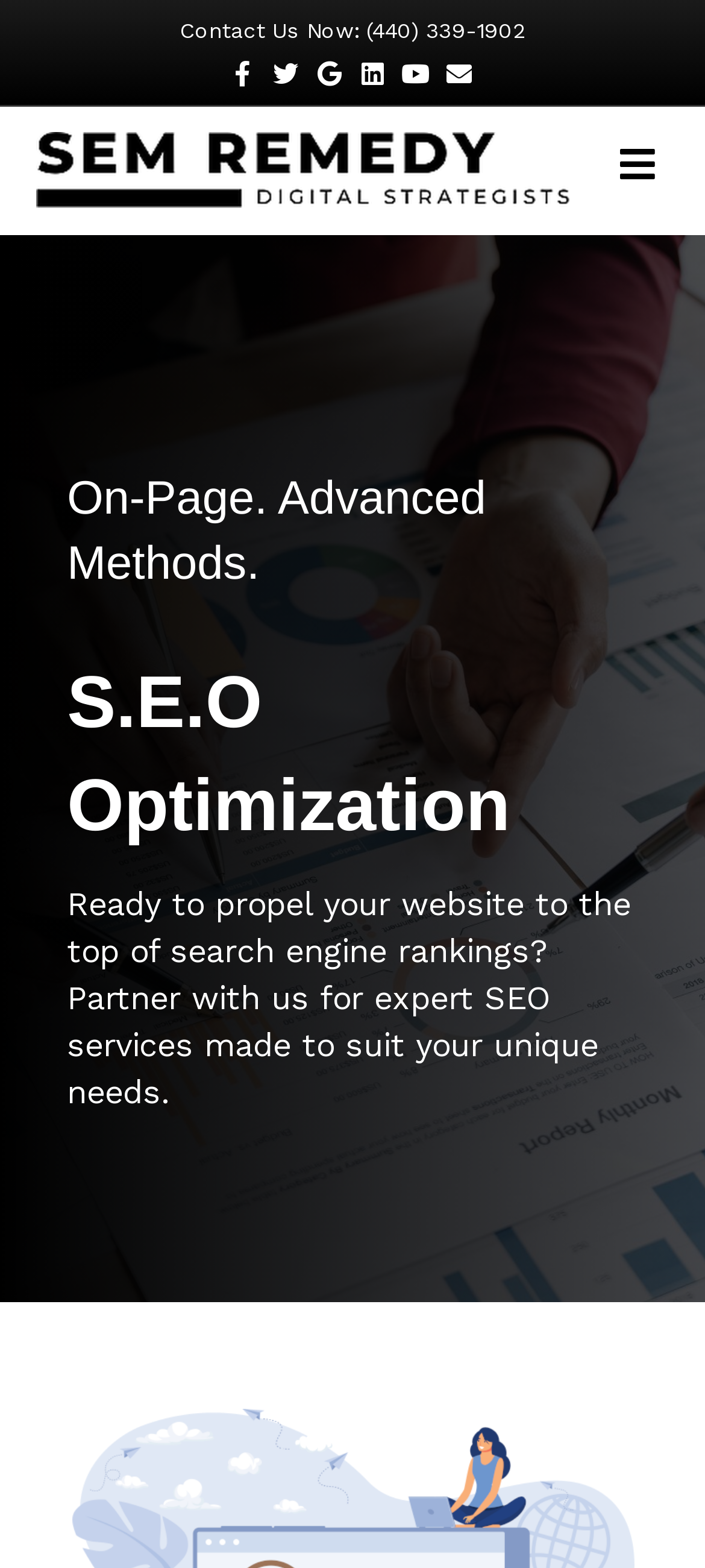Please specify the bounding box coordinates of the clickable region to carry out the following instruction: "Click the SEM Remedy link". The coordinates should be four float numbers between 0 and 1, in the format [left, top, right, bottom].

[0.051, 0.094, 0.808, 0.119]